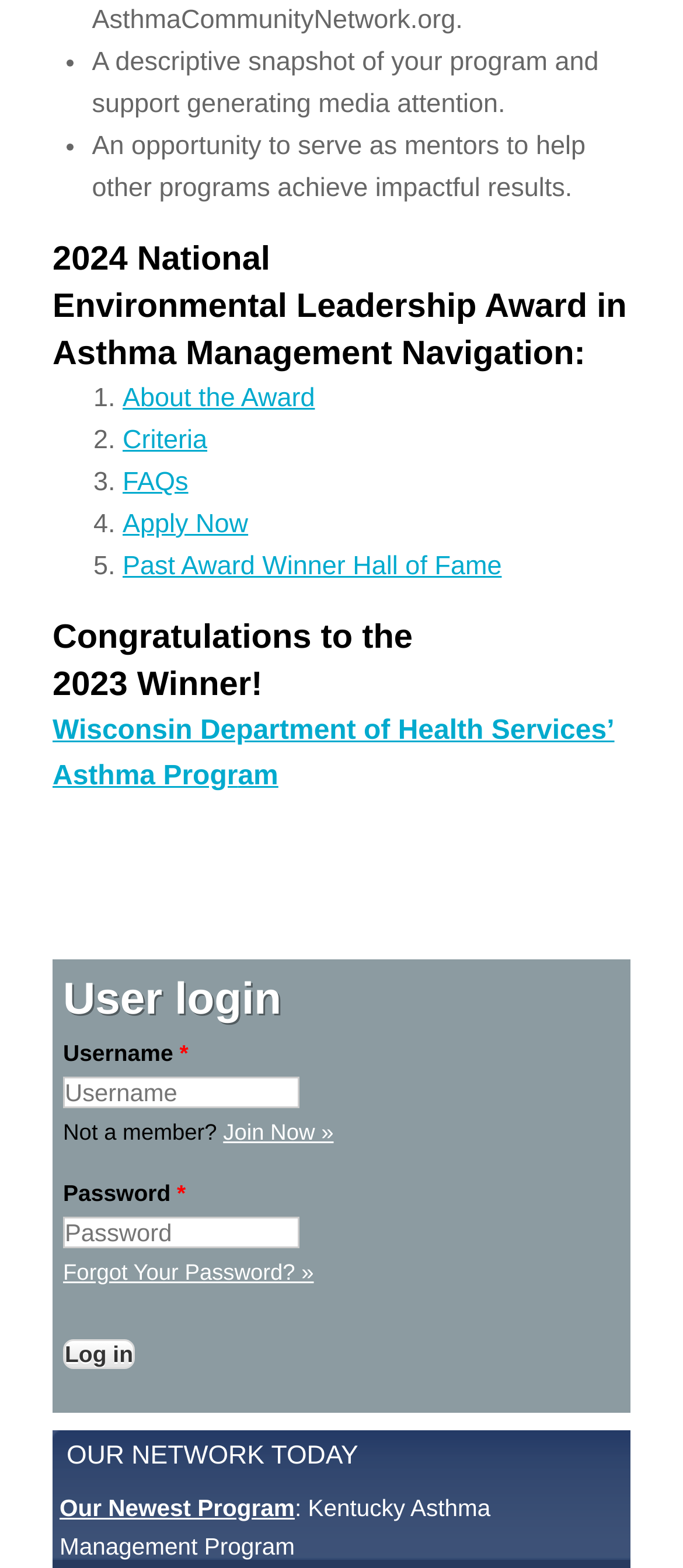Find the bounding box coordinates of the area that needs to be clicked in order to achieve the following instruction: "Join now". The coordinates should be specified as four float numbers between 0 and 1, i.e., [left, top, right, bottom].

[0.327, 0.713, 0.488, 0.73]